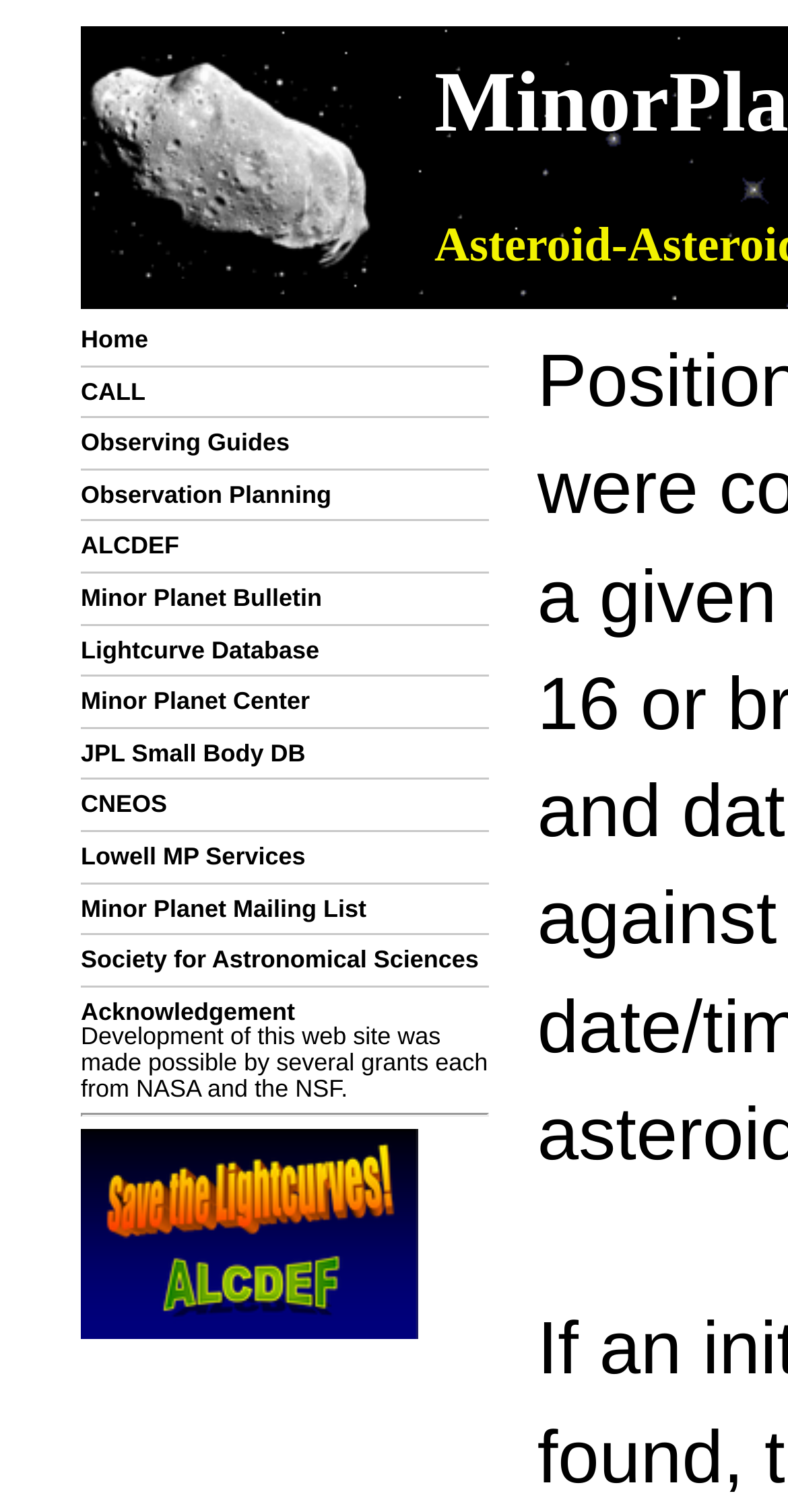Respond to the question below with a single word or phrase: What is the orientation of the separators on the top navigation bar?

Horizontal